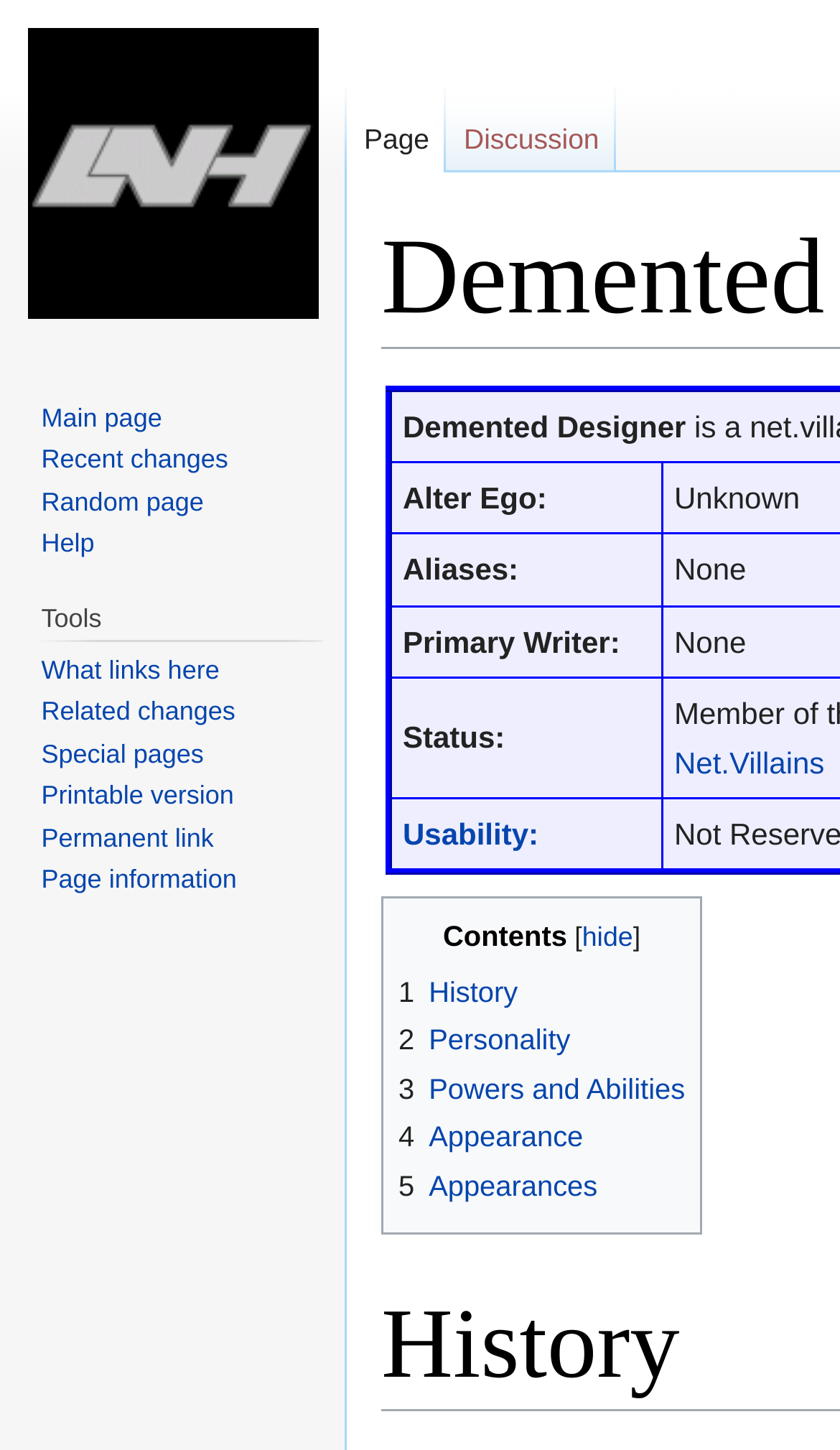What is the first link in the Contents section?
Refer to the screenshot and answer in one word or phrase.

1 History